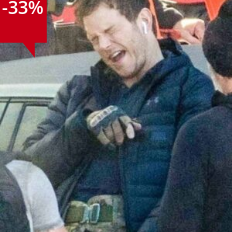Craft a descriptive caption that covers all aspects of the image.

The image showcases a scene from "The Tomorrow War," featuring a character wearing a stylish, navy blue cotton jacket with a casual yet rugged look. The jacket is paired with combat-style gloves, suggesting the character's readiness for action. The image is marked with a prominent discount tag indicating a 33% price reduction, hinting at a special sale event. The background shows other characters, signaling a collaborative or intense moment, typical of action films. This image is part of a promotional collection for the film's merchandise, appealing to fans and fashion enthusiasts alike.